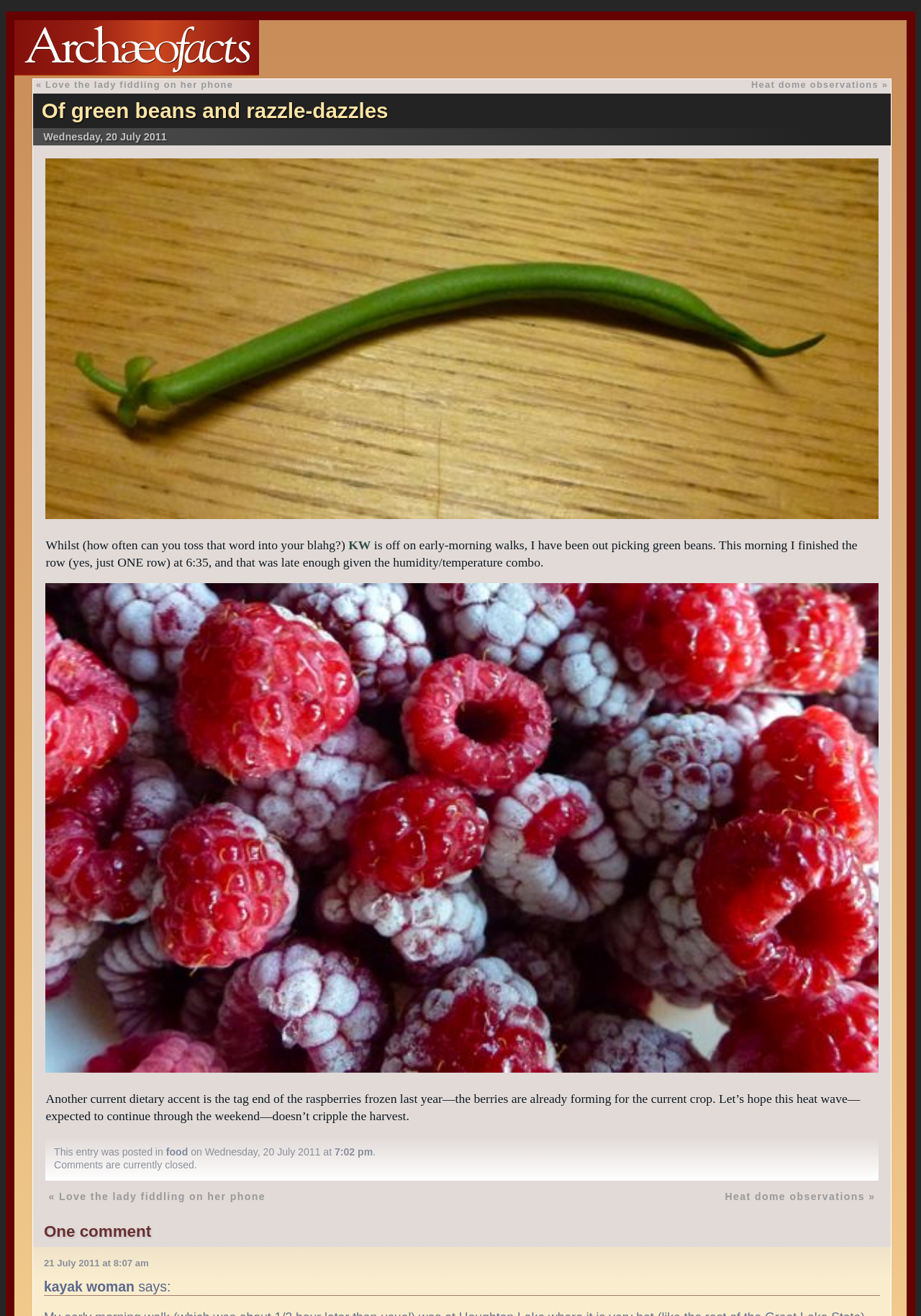How many comments are there on this blog post? Please answer the question using a single word or phrase based on the image.

One